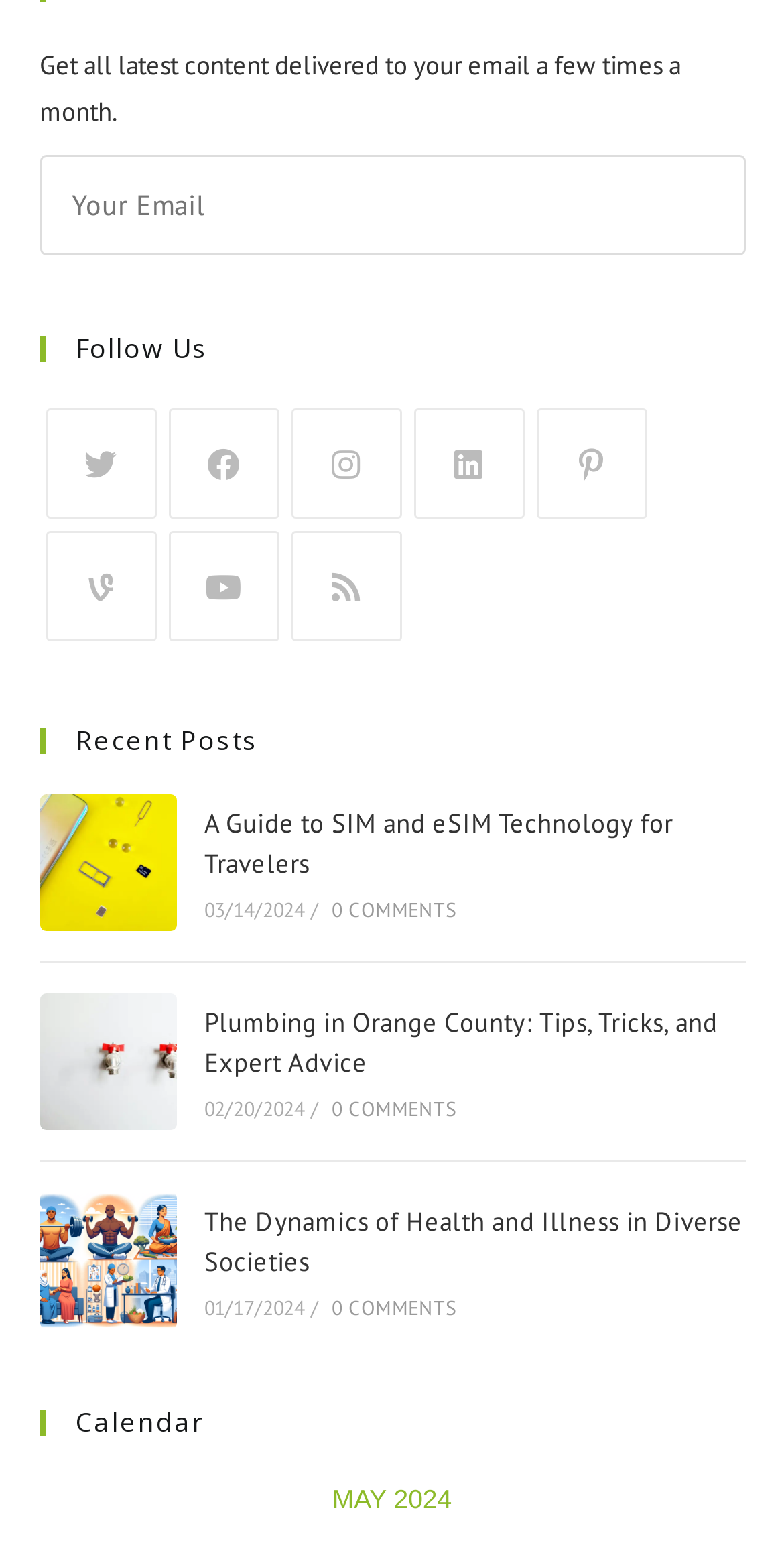Please identify the bounding box coordinates of the area I need to click to accomplish the following instruction: "Enter email address to subscribe".

[0.05, 0.101, 0.95, 0.166]